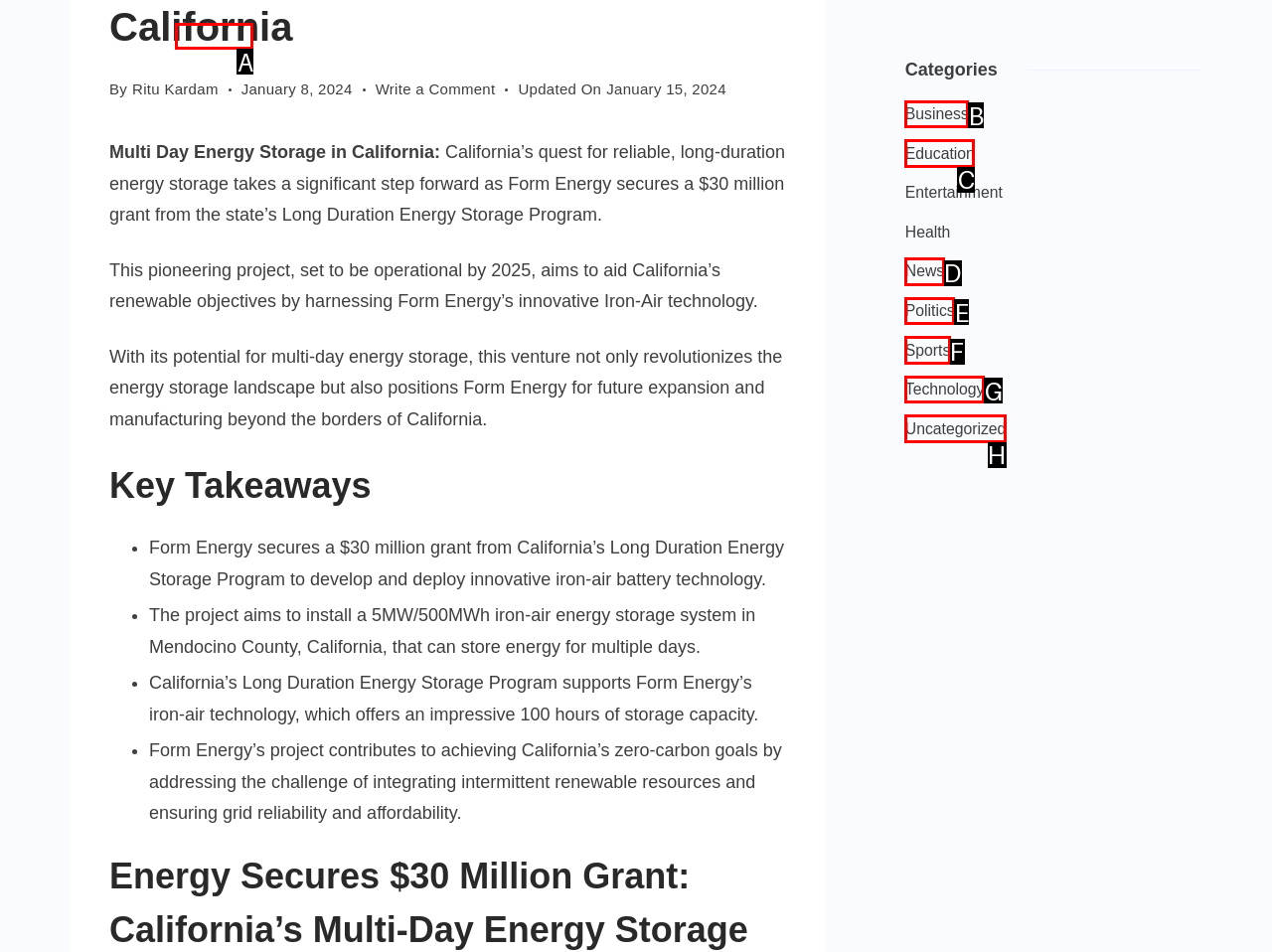Match the HTML element to the description: News. Answer with the letter of the correct option from the provided choices.

D